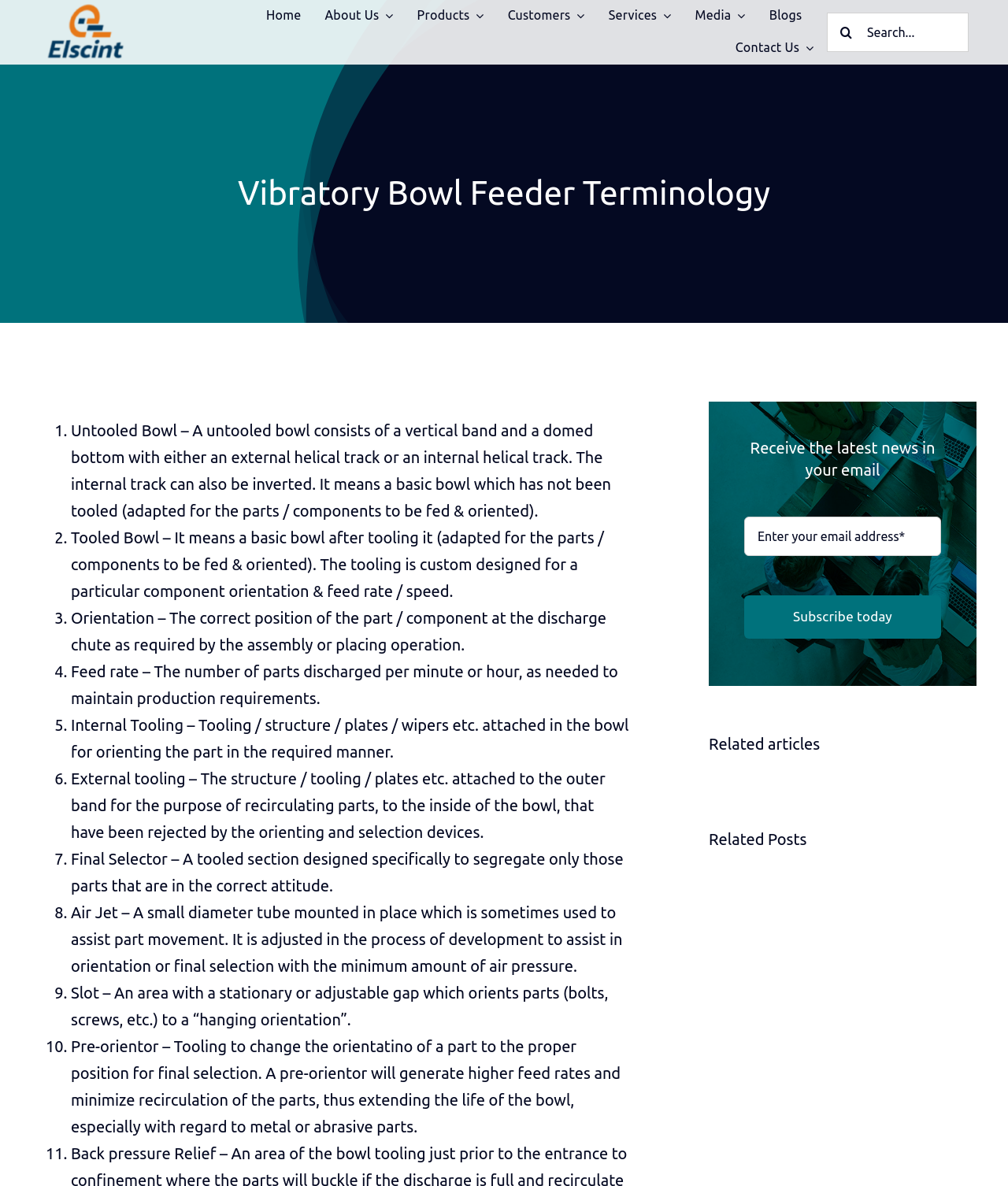Determine the bounding box coordinates for the HTML element mentioned in the following description: "Services". The coordinates should be a list of four floats ranging from 0 to 1, represented as [left, top, right, bottom].

[0.604, 0.0, 0.666, 0.027]